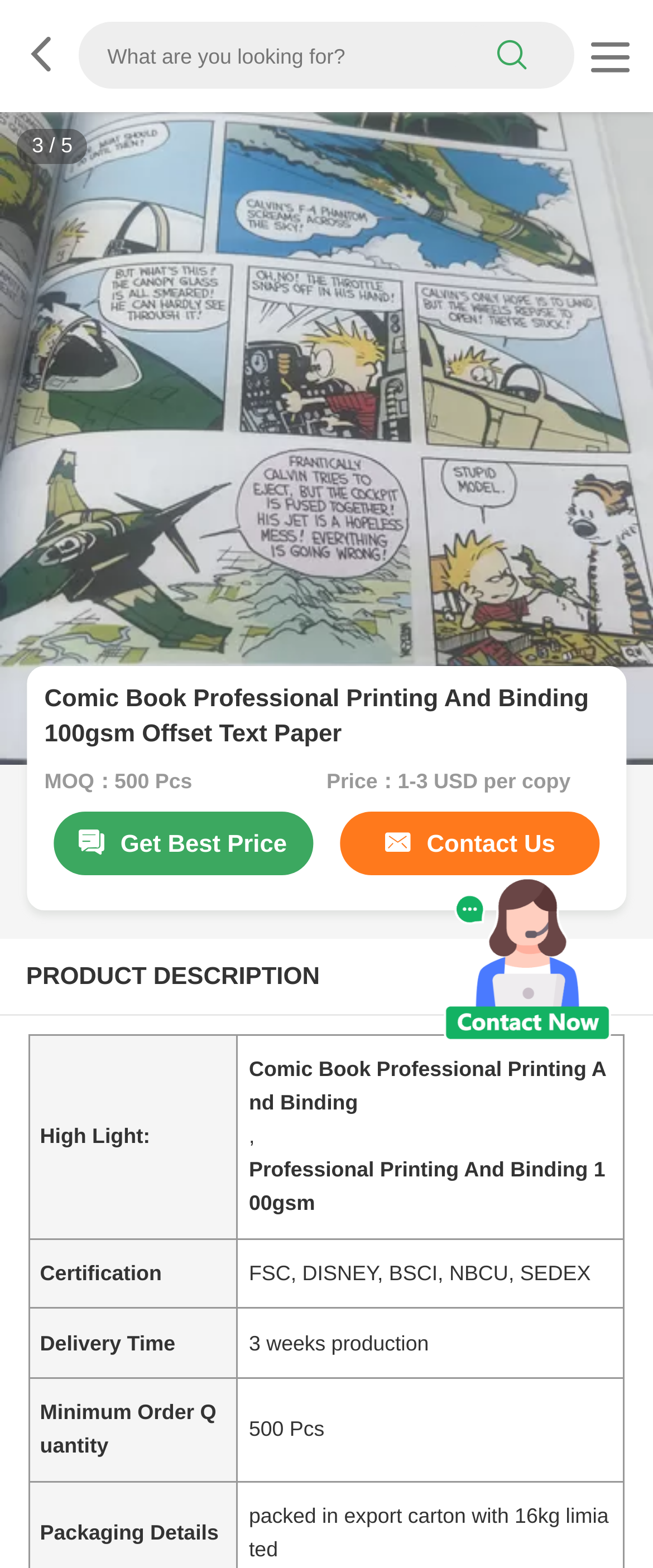What is the production time?
Observe the image and answer the question with a one-word or short phrase response.

3 weeks